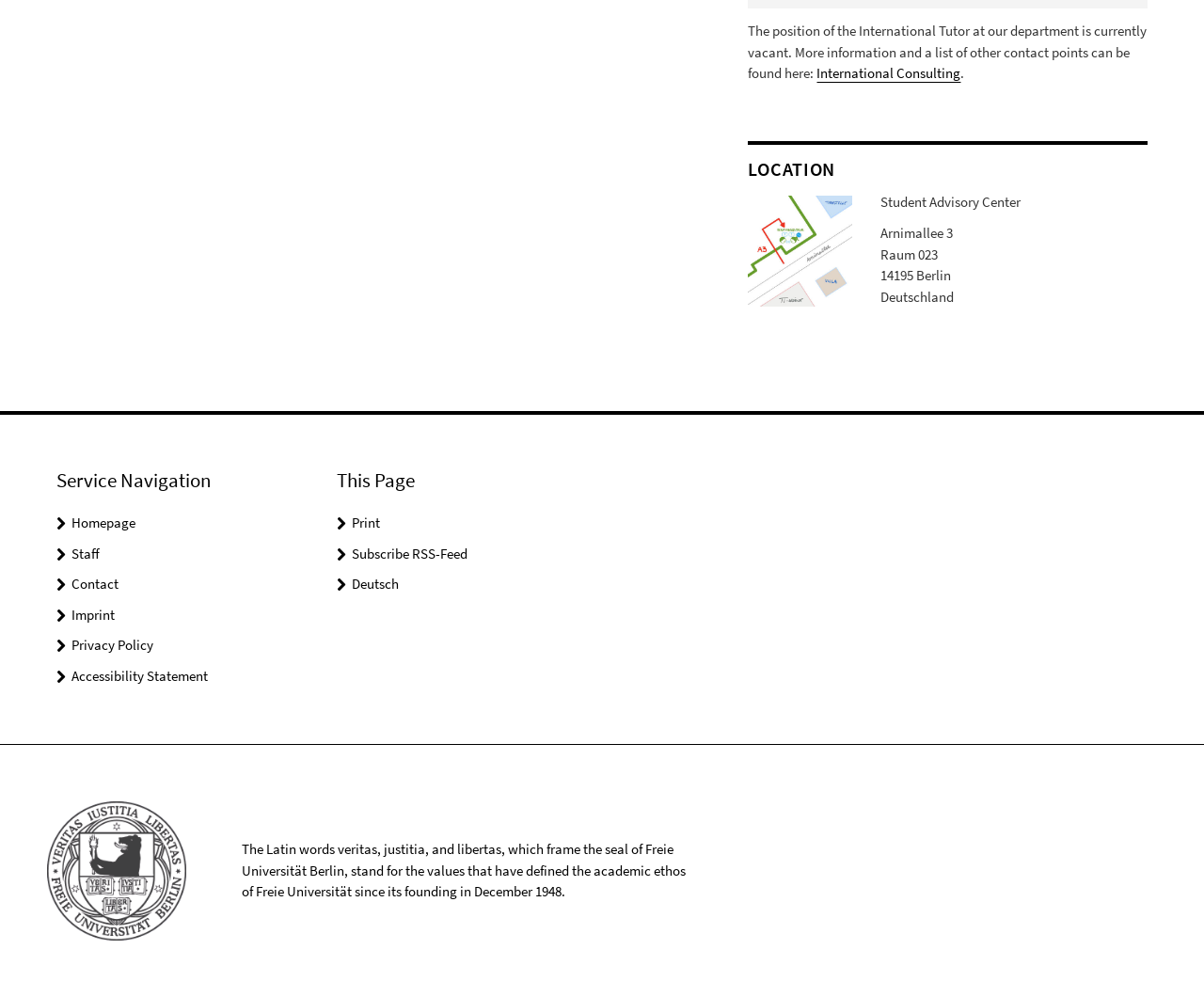What is the address of the Student Advisory Center?
Refer to the image and give a detailed response to the question.

The address of the Student Advisory Center is provided in the webpage, which includes the street address 'Arnimallee 3', room number 'Raum 023', postal code '14195', and city 'Berlin'.